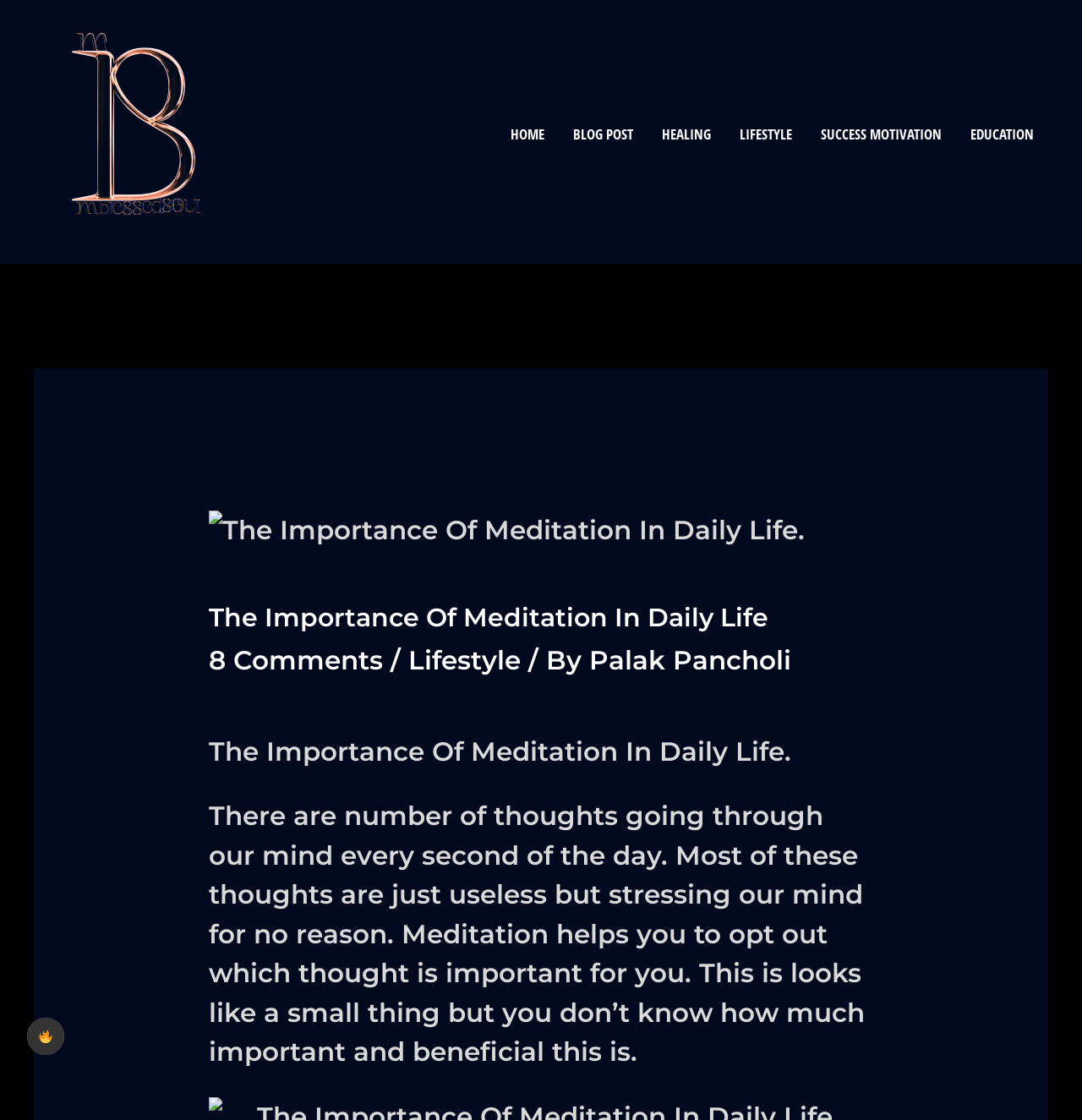Provide a comprehensive caption for the webpage.

The webpage is about the importance of meditation in daily life. At the top right corner, there is a checkbox to toggle dark mode, accompanied by a small flame icon. Below it, on the top left, is the M Blessed Soul logo, which is a clickable link. 

To the right of the logo, there is a navigation menu with six links: HOME, BLOG POST, HEALING, LIFESTYLE, SUCCESS MOTIVATION, and EDUCATION. 

Below the navigation menu, there is a header section with an image related to meditation, a heading that reads "The Importance Of Meditation In Daily Life", and a link to 8 comments. The heading is followed by a breadcrumb trail indicating that the article is categorized under Lifestyle and written by Palak Pancholi. 

The main content of the webpage is a paragraph of text that discusses the benefits of meditation in managing thoughts and reducing stress.